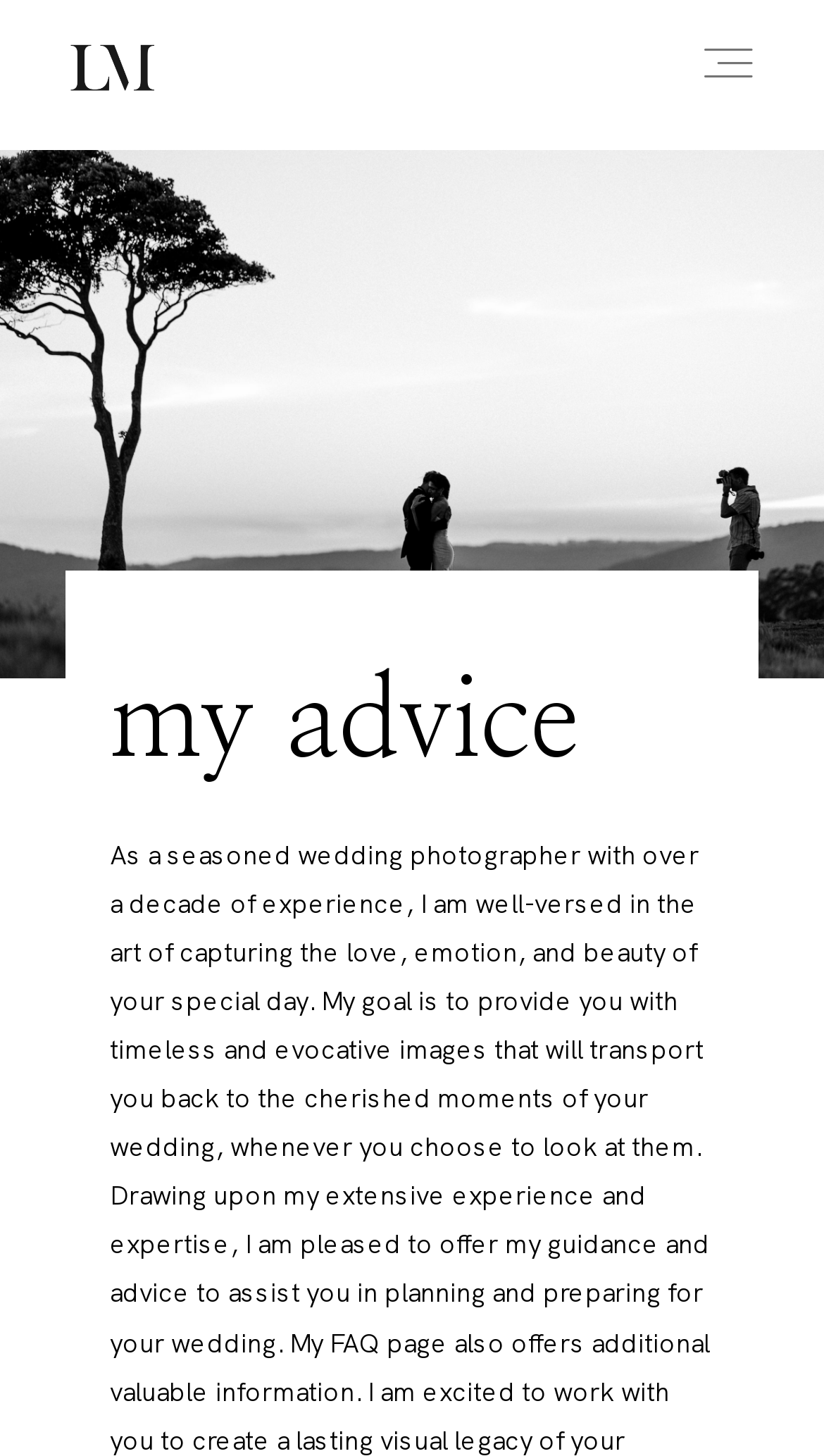Identify the bounding box for the described UI element. Provide the coordinates in (top-left x, top-left y, bottom-right x, bottom-right y) format with values ranging from 0 to 1: HOME

[0.443, 0.145, 0.557, 0.165]